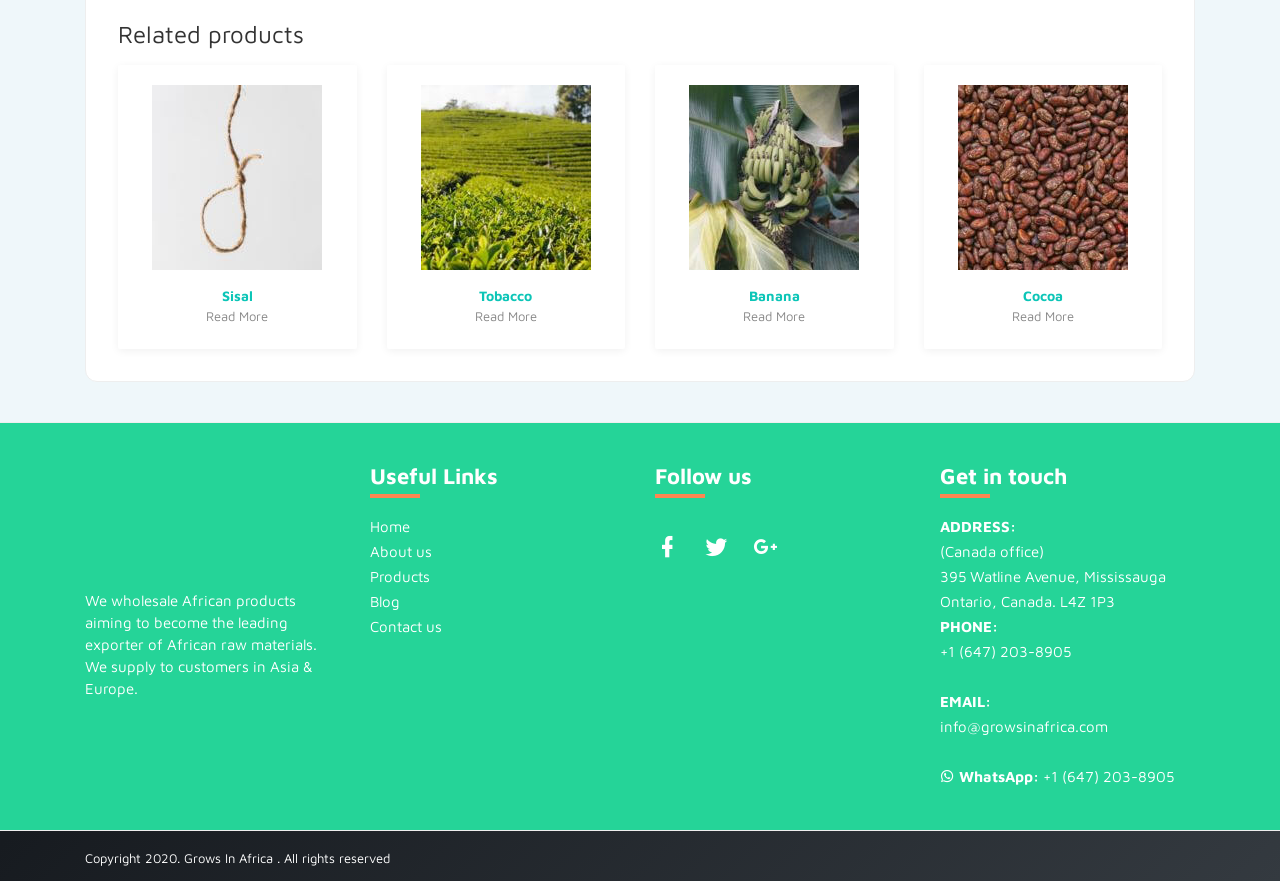Identify the bounding box for the given UI element using the description provided. Coordinates should be in the format (top-left x, top-left y, bottom-right x, bottom-right y) and must be between 0 and 1. Here is the description: WhatsApp:

[0.734, 0.843, 0.815, 0.891]